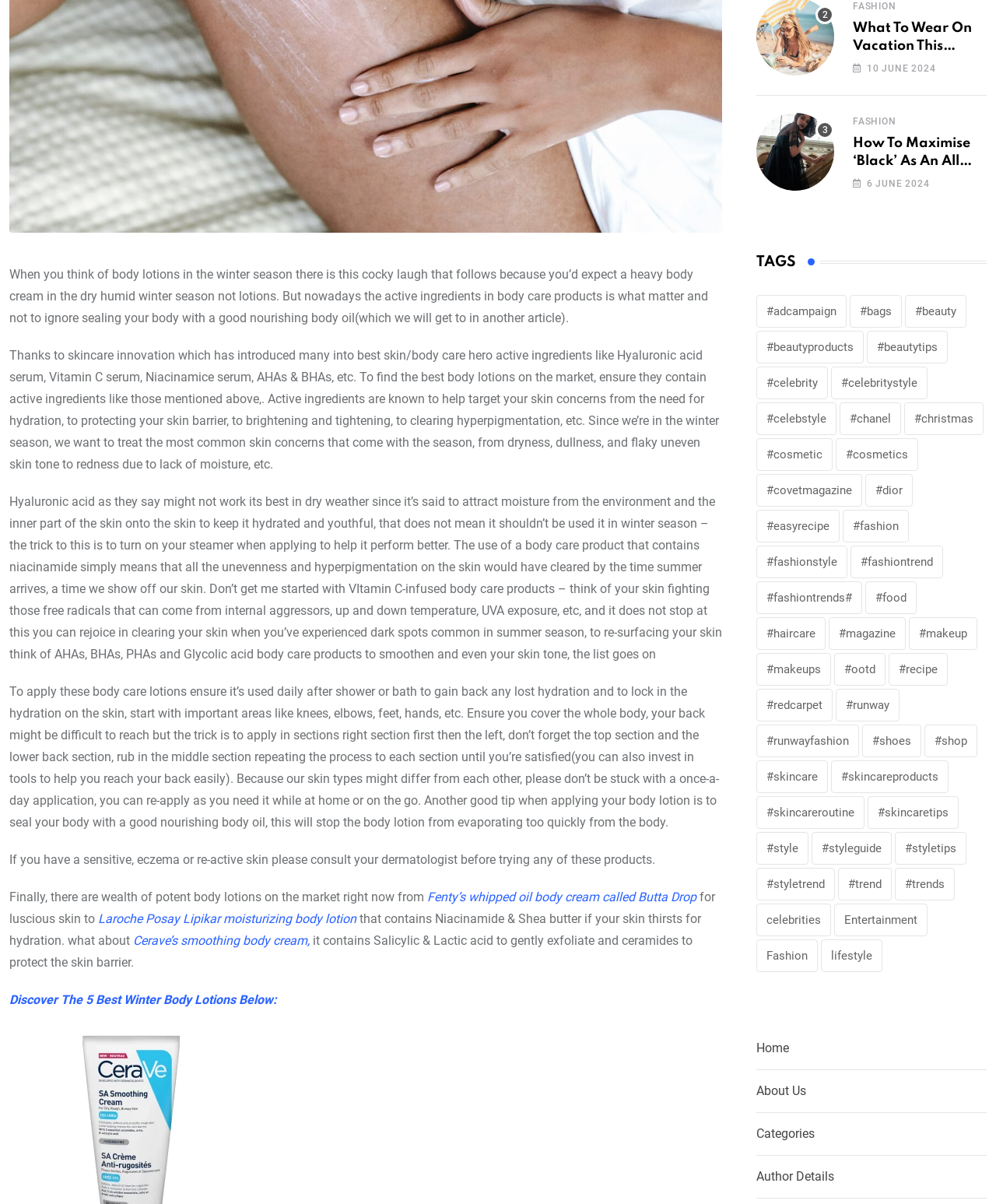Determine the bounding box coordinates of the UI element described by: "parent_node: Fenty Beauty".

[0.269, 0.943, 0.456, 0.955]